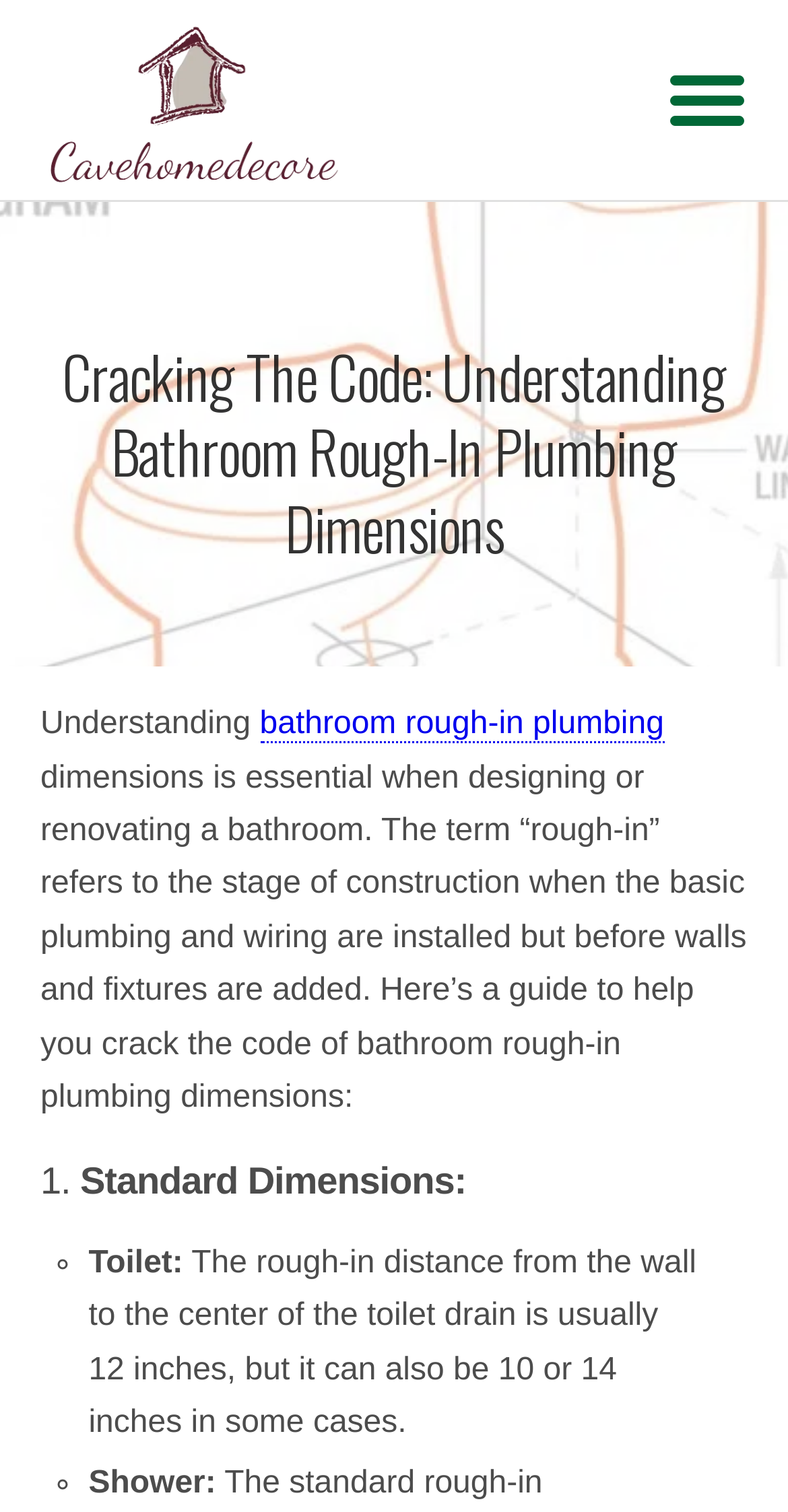Using the element description Menu, predict the bounding box coordinates for the UI element. Provide the coordinates in (top-left x, top-left y, bottom-right x, bottom-right y) format with values ranging from 0 to 1.

[0.821, 0.026, 0.974, 0.106]